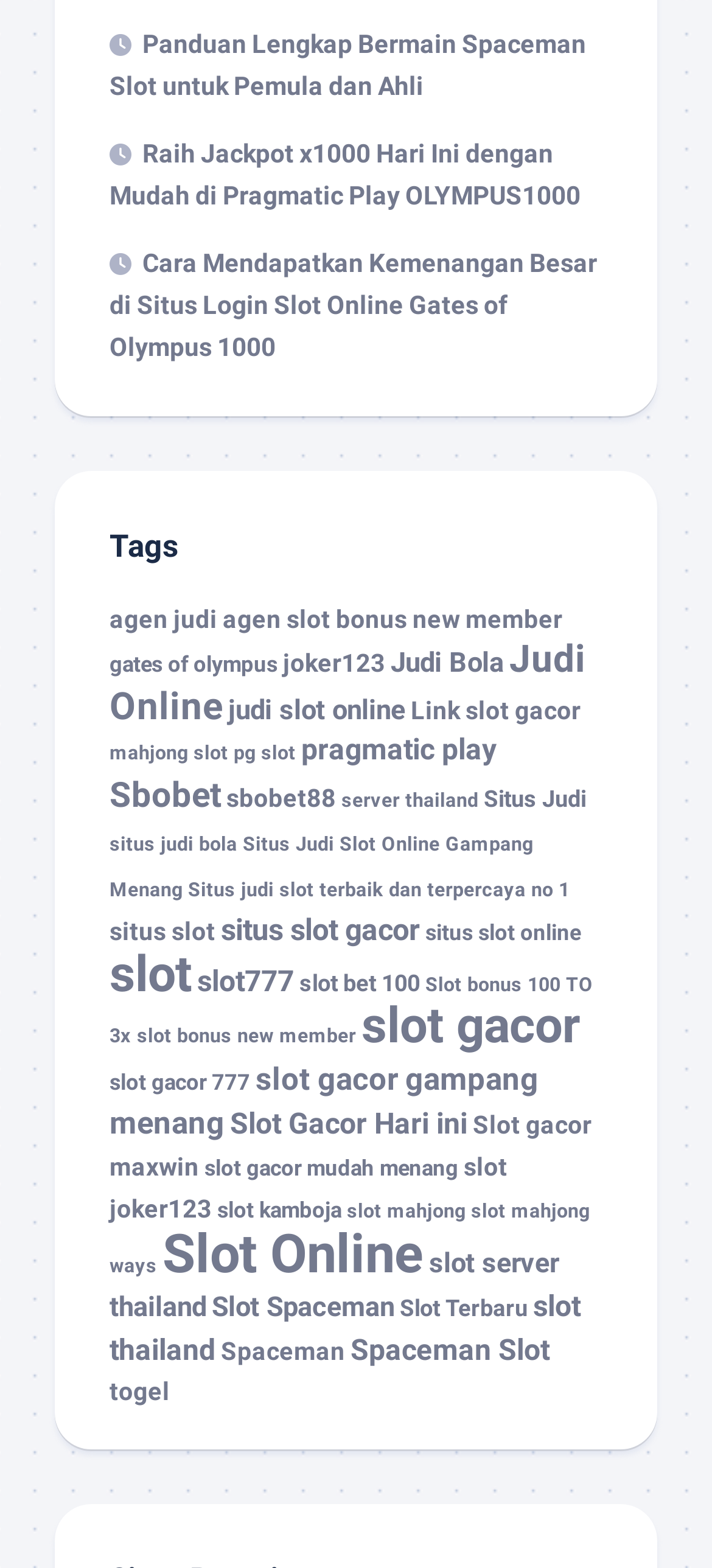Show the bounding box coordinates of the region that should be clicked to follow the instruction: "Check the Situs Judi Slot Online Gampang Menang link."

[0.154, 0.531, 0.749, 0.575]